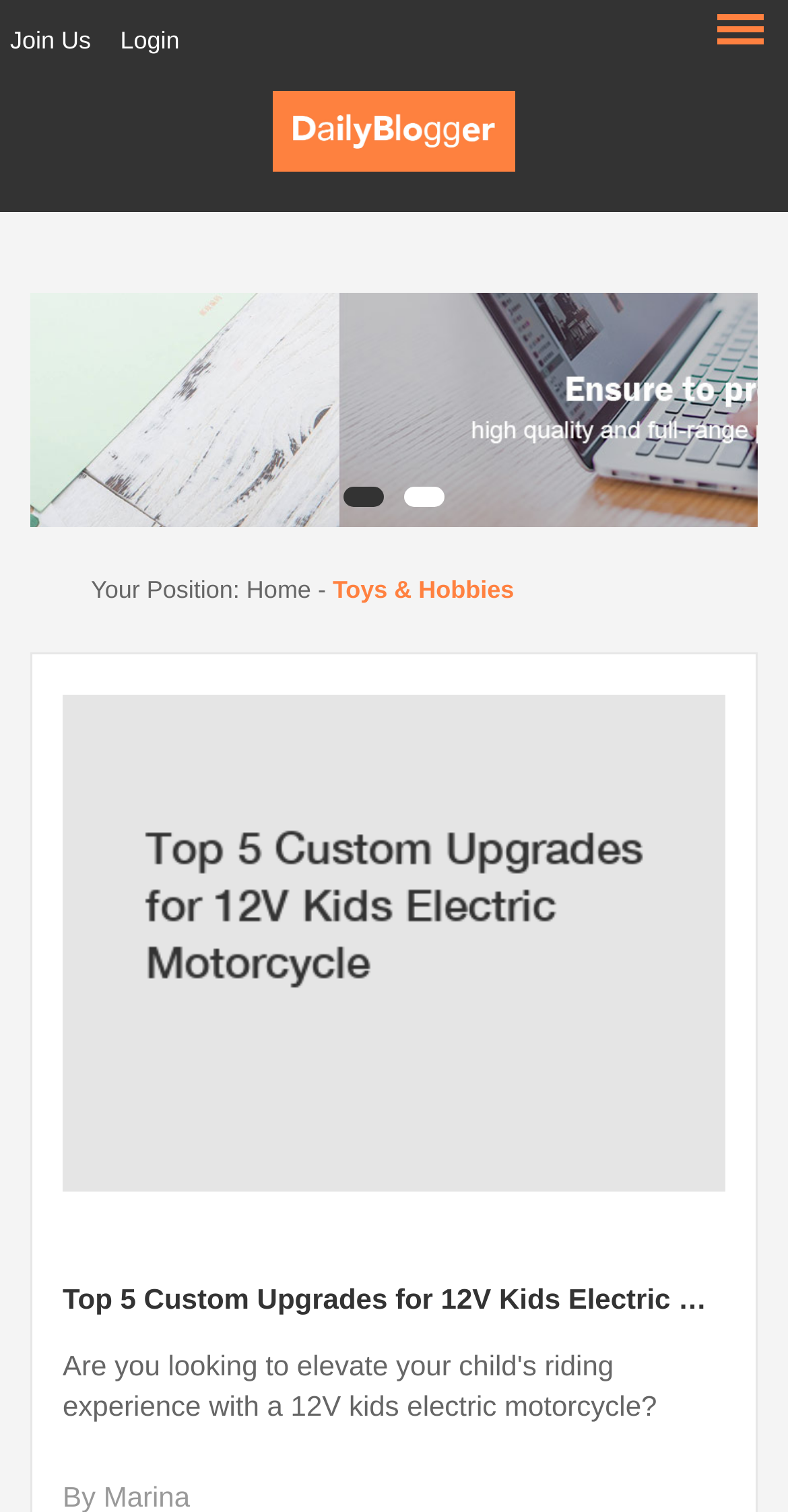Give a concise answer of one word or phrase to the question: 
What is the category of the blog post?

Toys & Hobbies